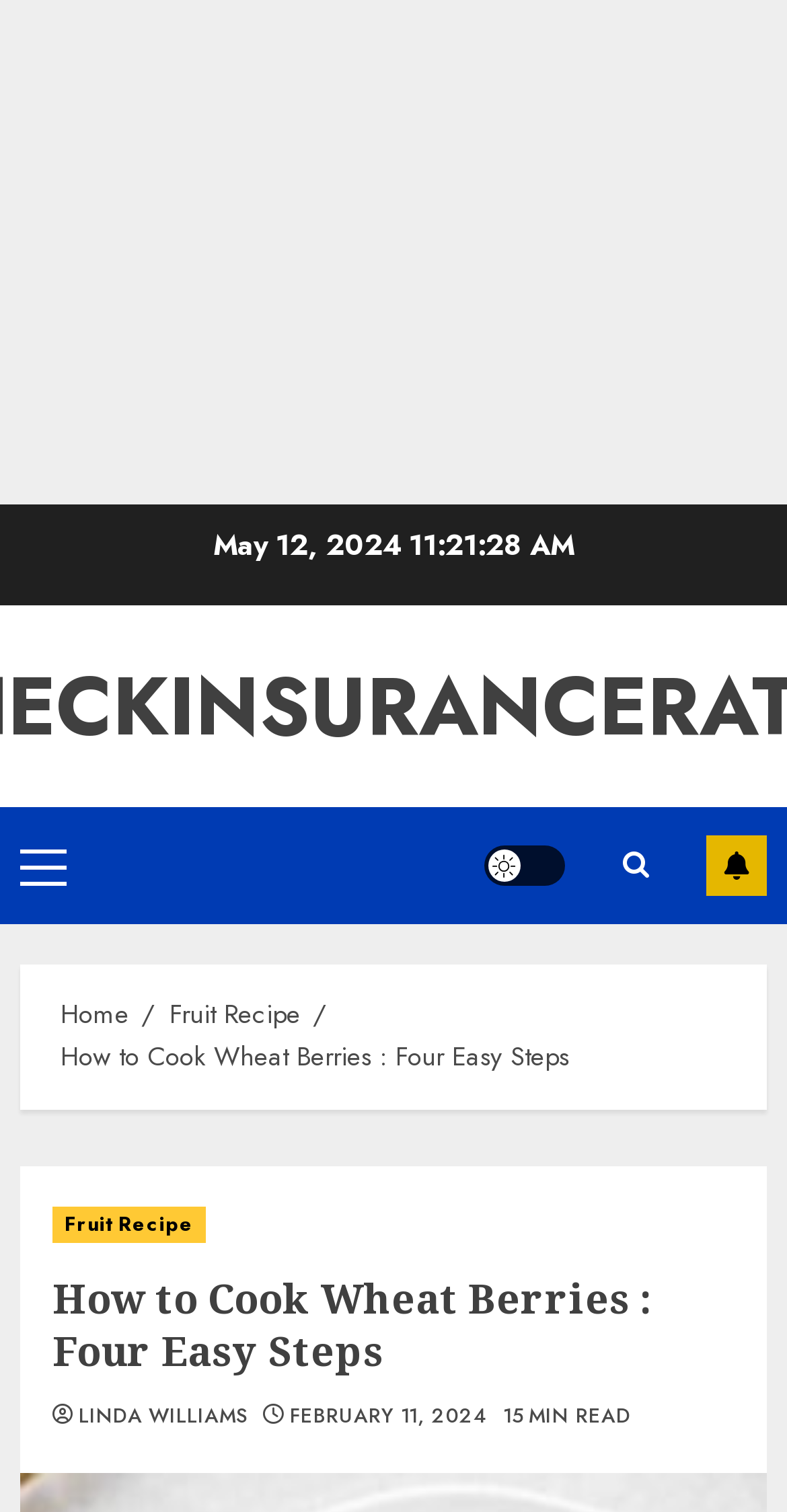Who is the author of the article?
Give a detailed explanation using the information visible in the image.

I found the author of the article by looking at the top of the webpage, where it says 'LINDA WILLIAMS' in a link element.